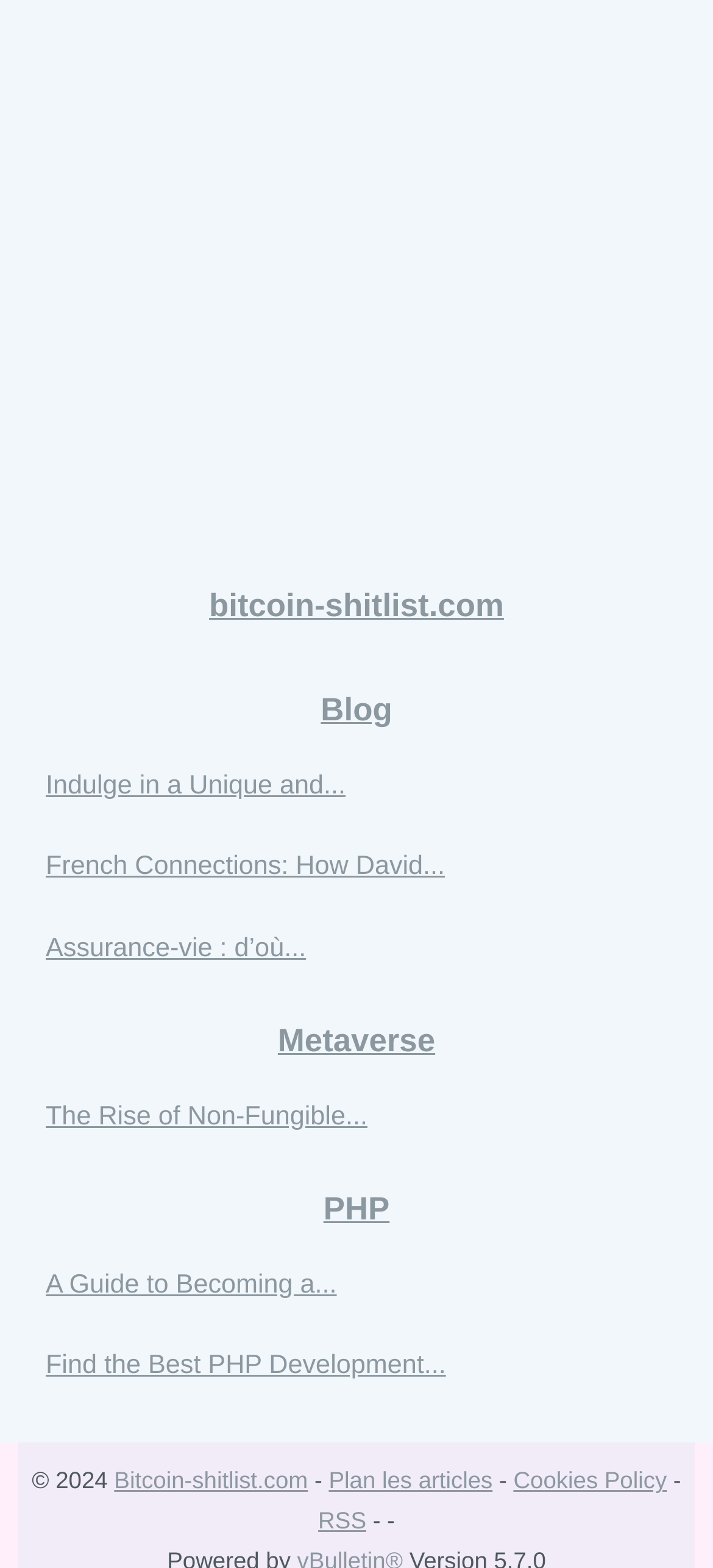Provide the bounding box coordinates of the UI element that matches the description: "Plan les articles".

[0.461, 0.936, 0.691, 0.953]